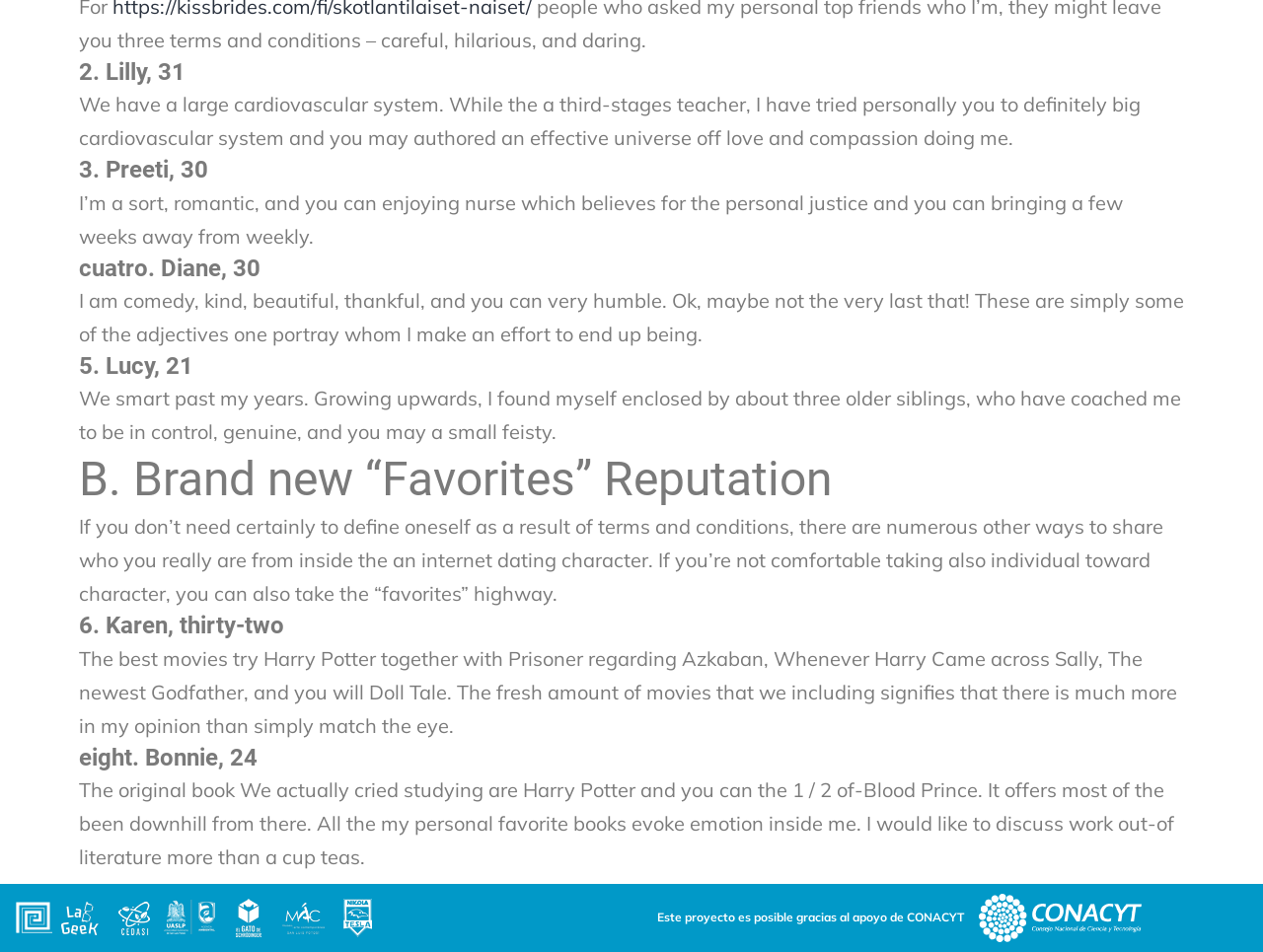Pinpoint the bounding box coordinates of the area that must be clicked to complete this instruction: "Read the AliDropship Supreme Custom Store Package Review".

None